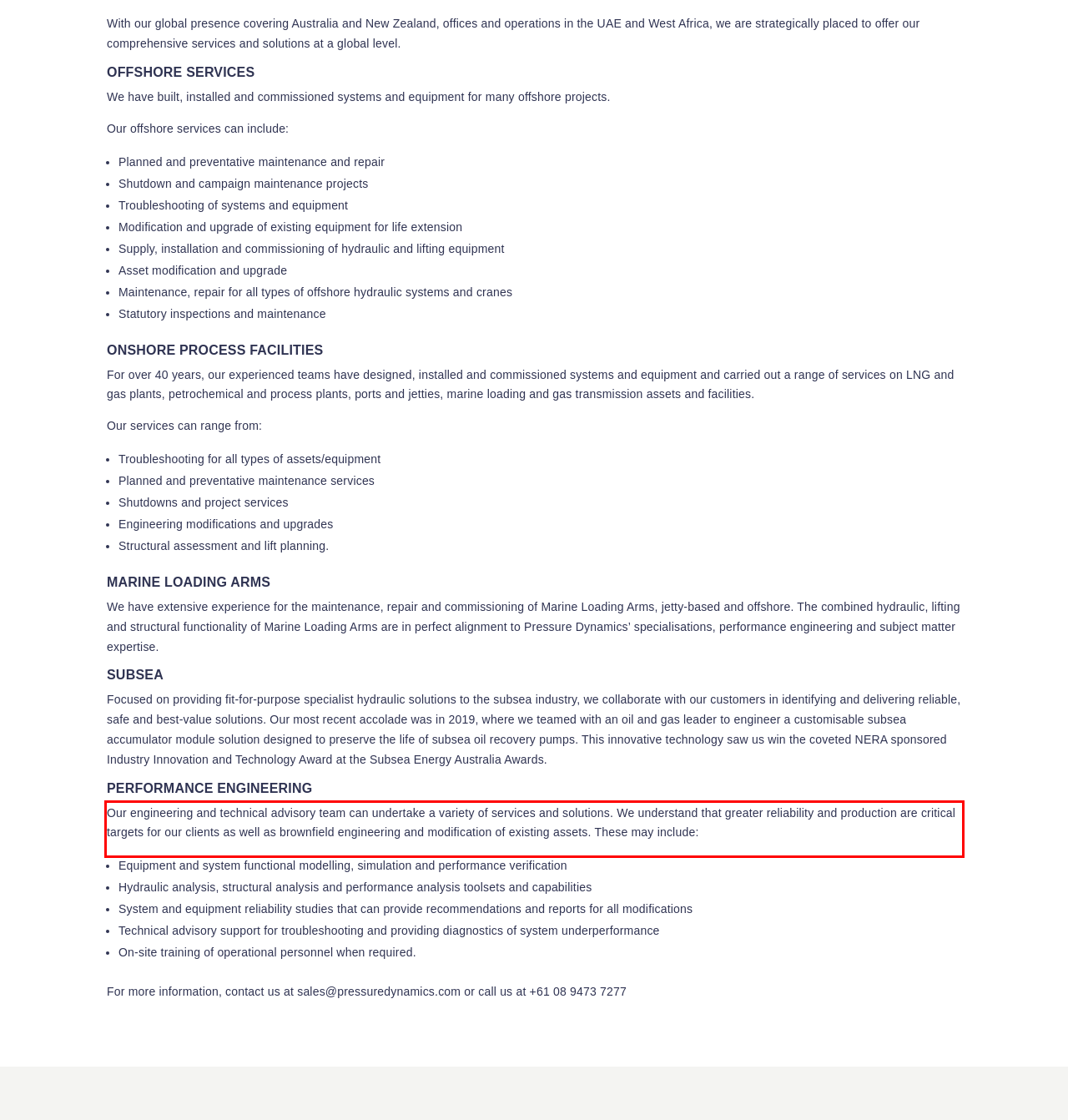Examine the screenshot of the webpage, locate the red bounding box, and generate the text contained within it.

Our engineering and technical advisory team can undertake a variety of services and solutions. We understand that greater reliability and production are critical targets for our clients as well as brownfield engineering and modification of existing assets. These may include: